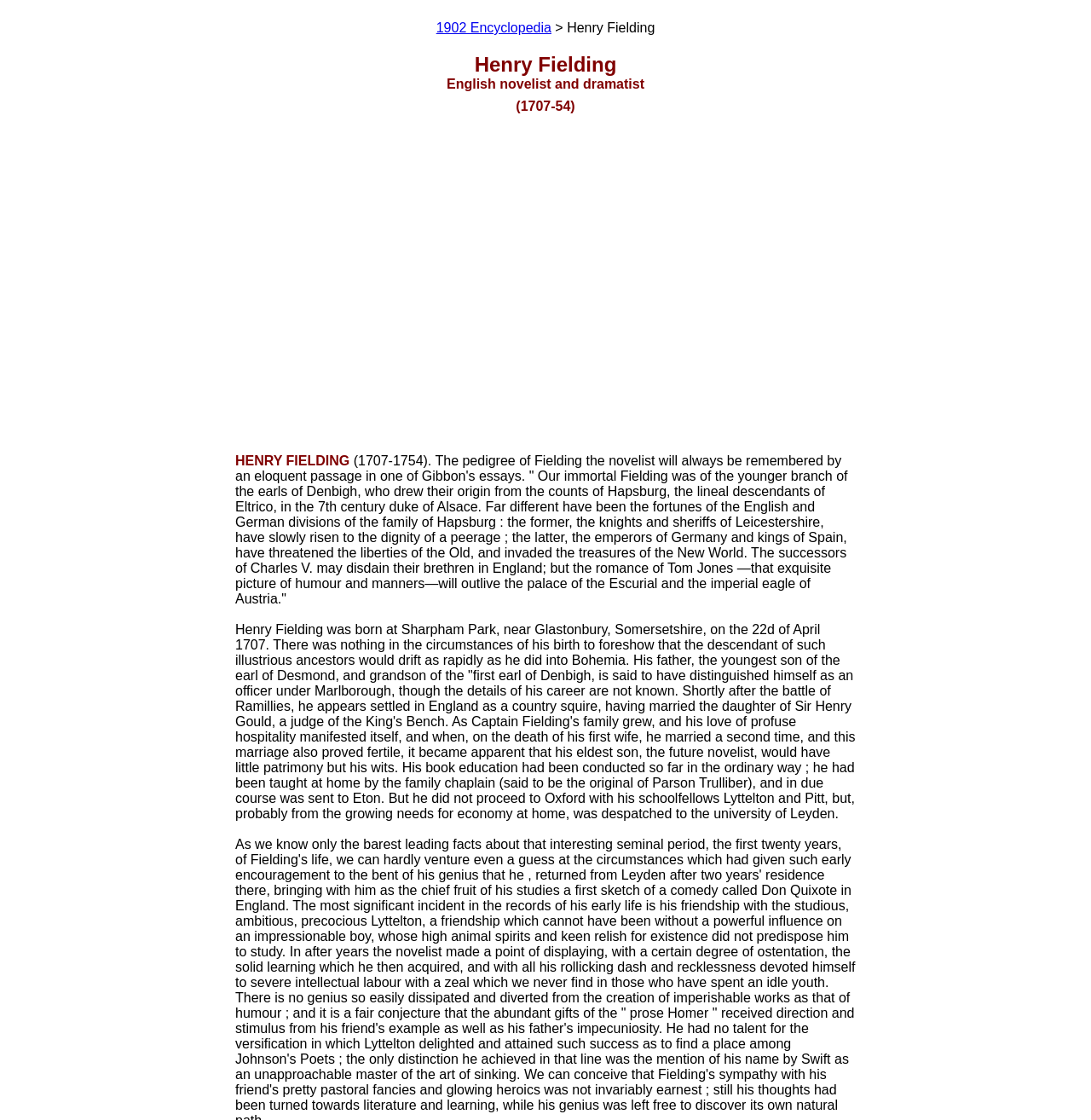Bounding box coordinates are given in the format (top-left x, top-left y, bottom-right x, bottom-right y). All values should be floating point numbers between 0 and 1. Provide the bounding box coordinate for the UI element described as: aria-label="Advertisement" name="aswift_0" title="Advertisement"

[0.369, 0.14, 0.631, 0.353]